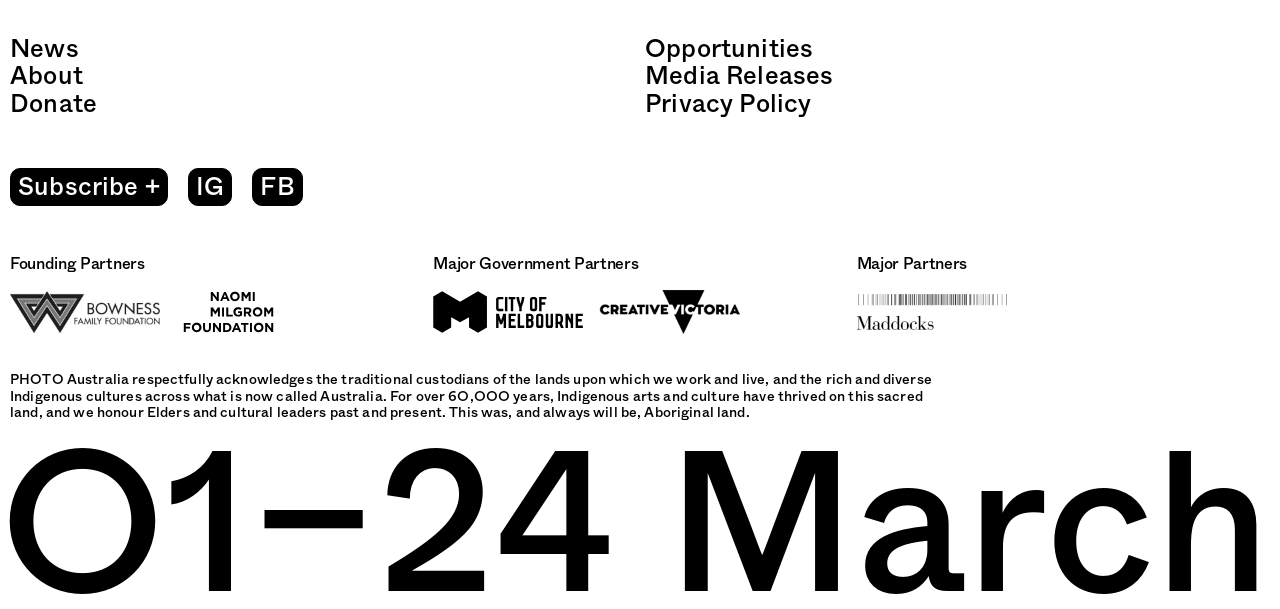Answer briefly with one word or phrase:
What is the name of the organization that respectfully acknowledges the traditional custodians of the lands?

PHOTO Australia